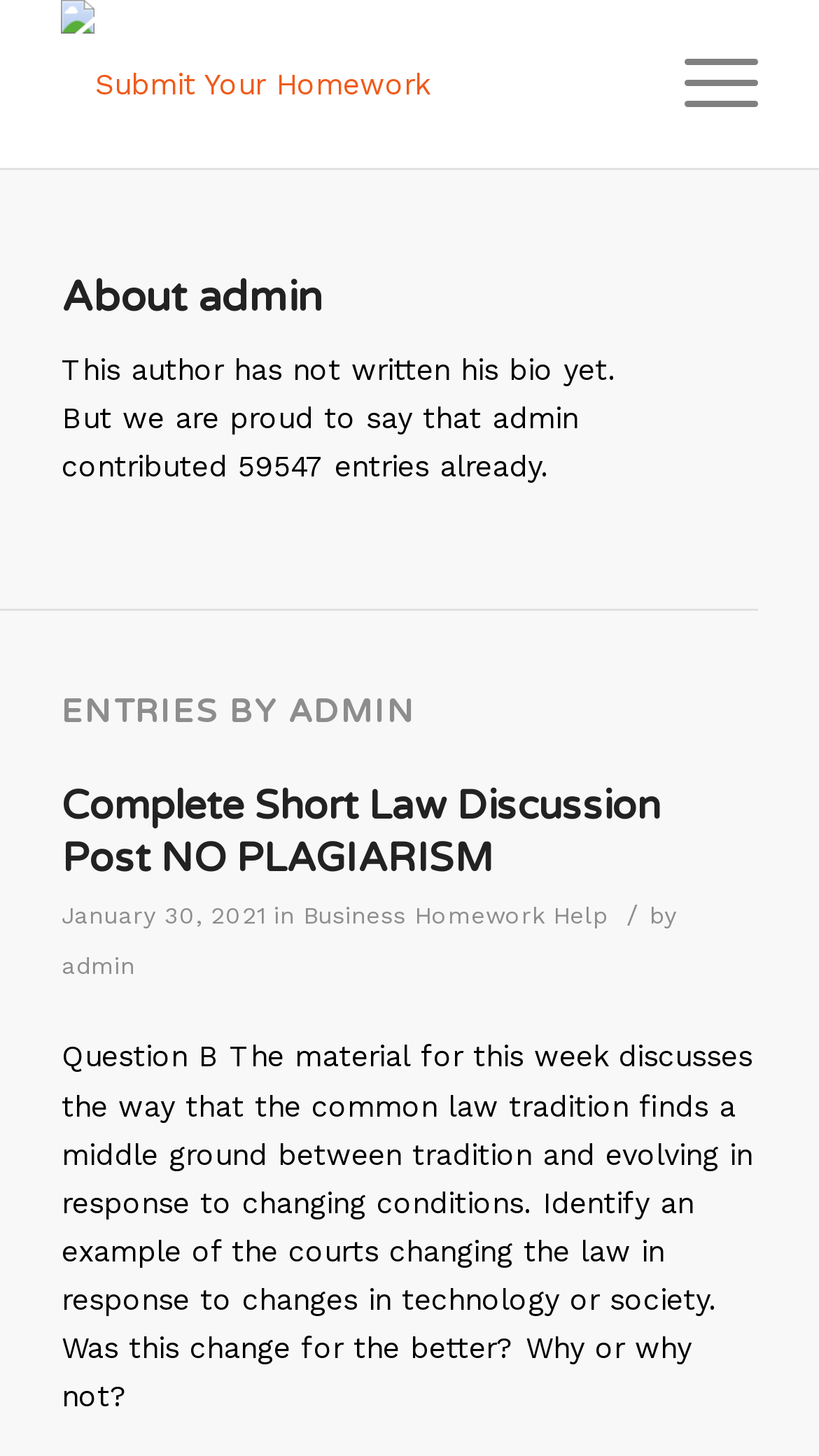Predict the bounding box coordinates for the UI element described as: "Menu Menu". The coordinates should be four float numbers between 0 and 1, presented as [left, top, right, bottom].

[0.784, 0.0, 0.925, 0.115]